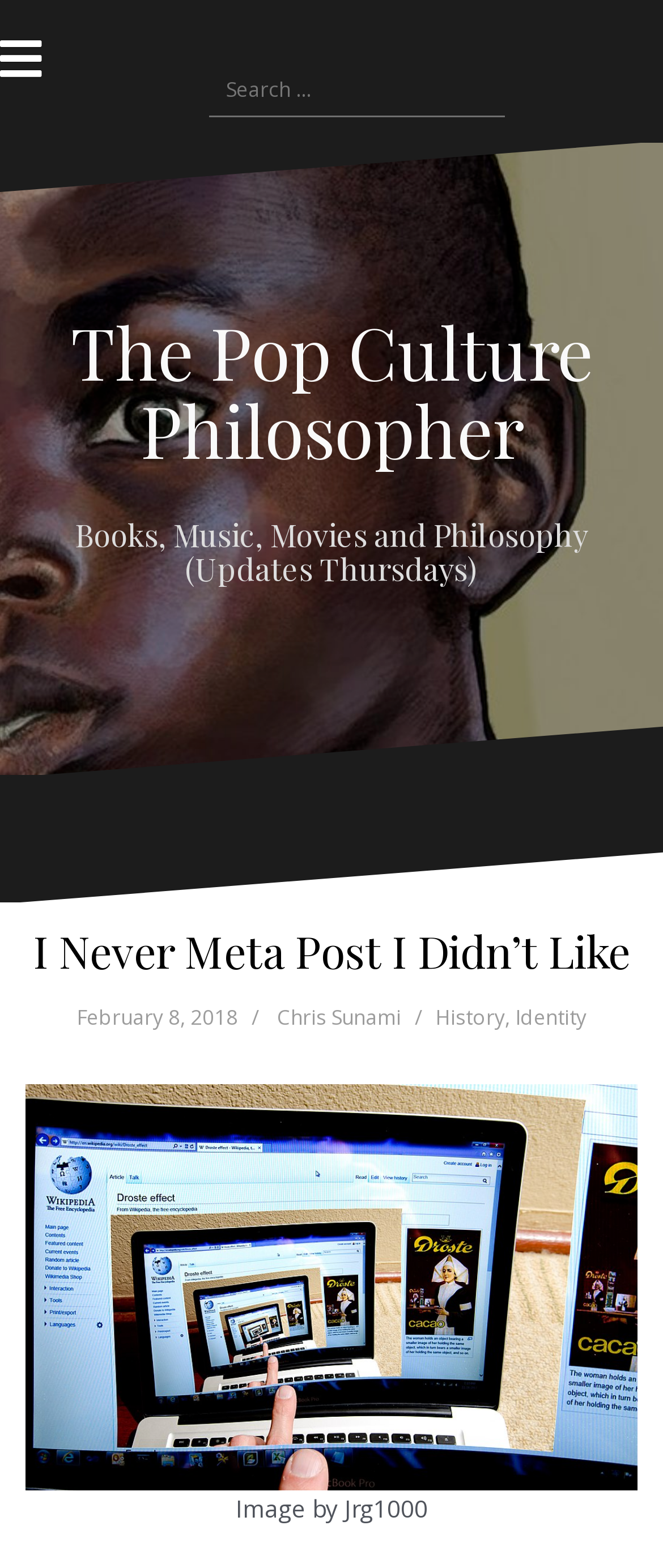Identify the bounding box for the described UI element: "February 8, 2018February 7, 2018".

[0.115, 0.639, 0.359, 0.657]